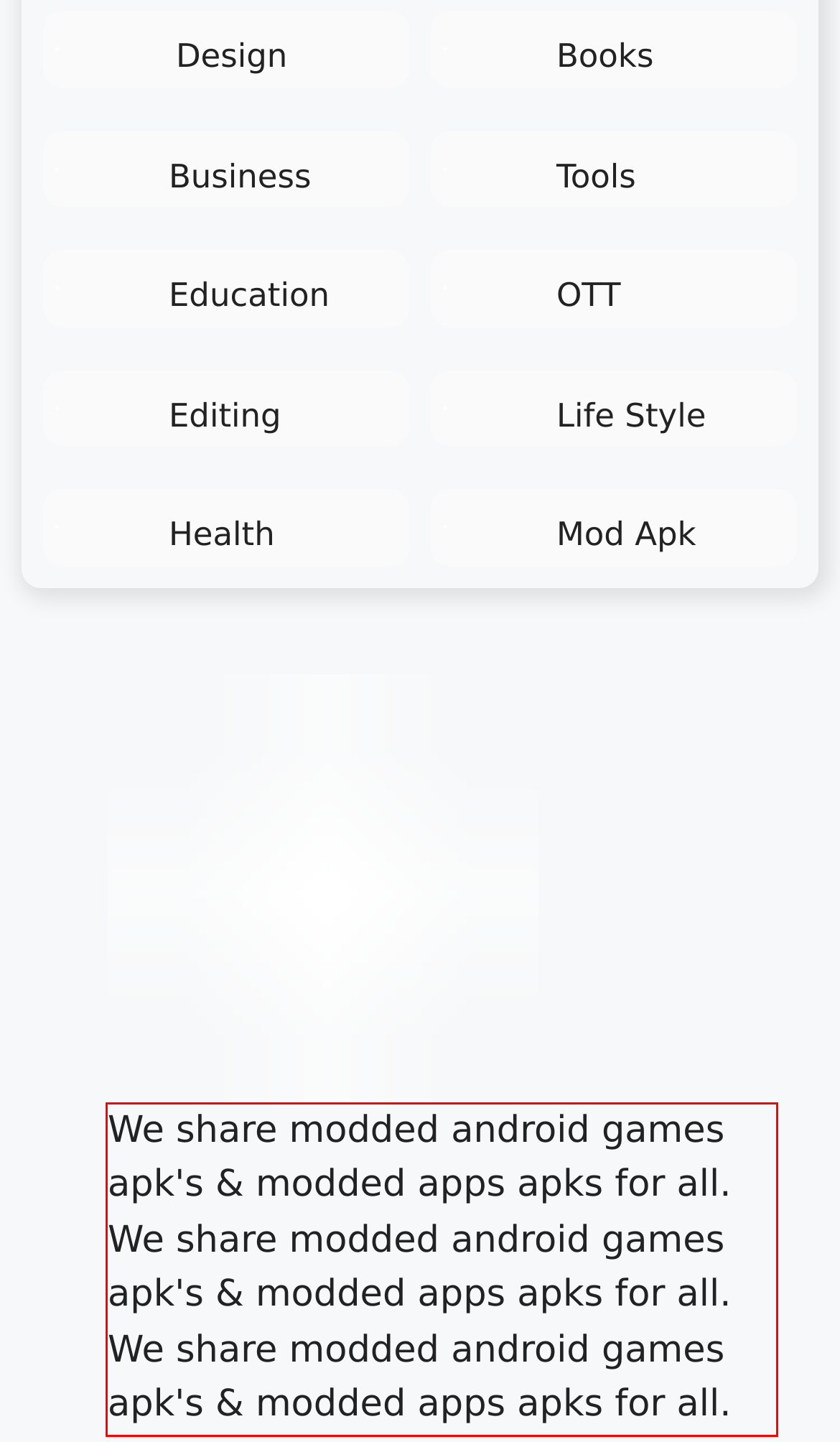By examining the provided screenshot of a webpage, recognize the text within the red bounding box and generate its text content.

We share modded android games apk's & modded apps apks for all. We share modded android games apk's & modded apps apks for all. We share modded android games apk's & modded apps apks for all.